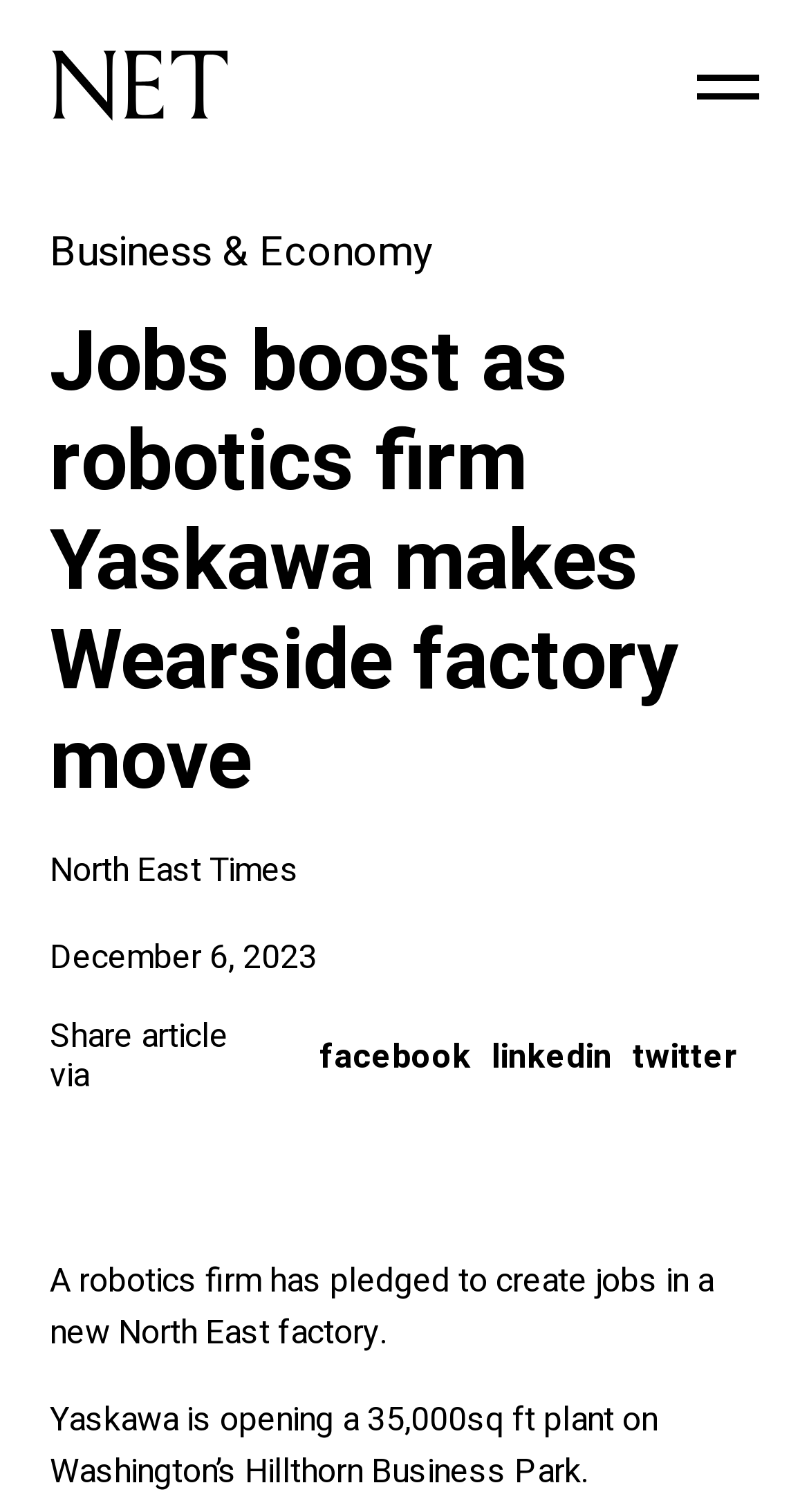Give a one-word or short phrase answer to the question: 
What is the size of the new factory?

35,000sq ft